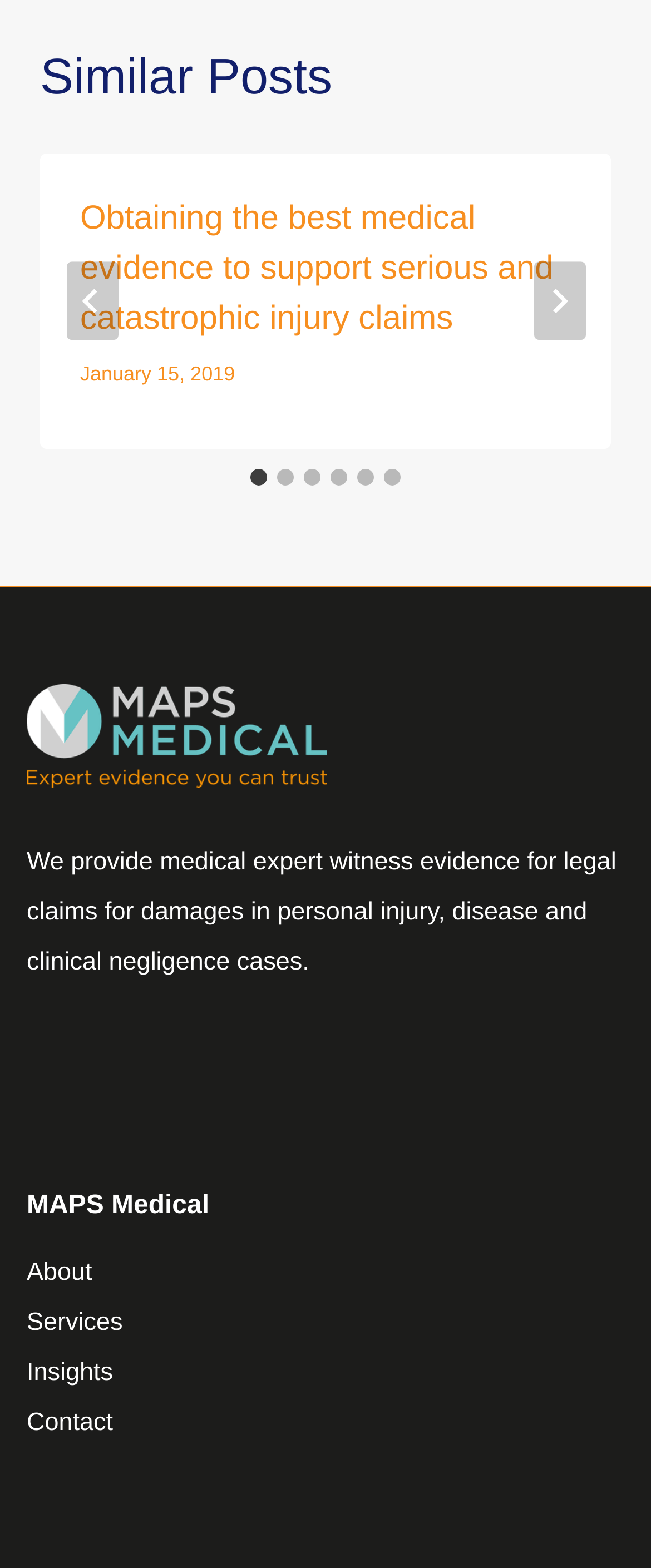What is the purpose of the company?
Provide a comprehensive and detailed answer to the question.

I determined the purpose of the company by reading the StaticText element with the text 'We provide medical expert witness evidence for legal claims for damages in personal injury, disease and clinical negligence cases.'. This text suggests that the company's purpose is to provide medical expert witness evidence for legal claims.